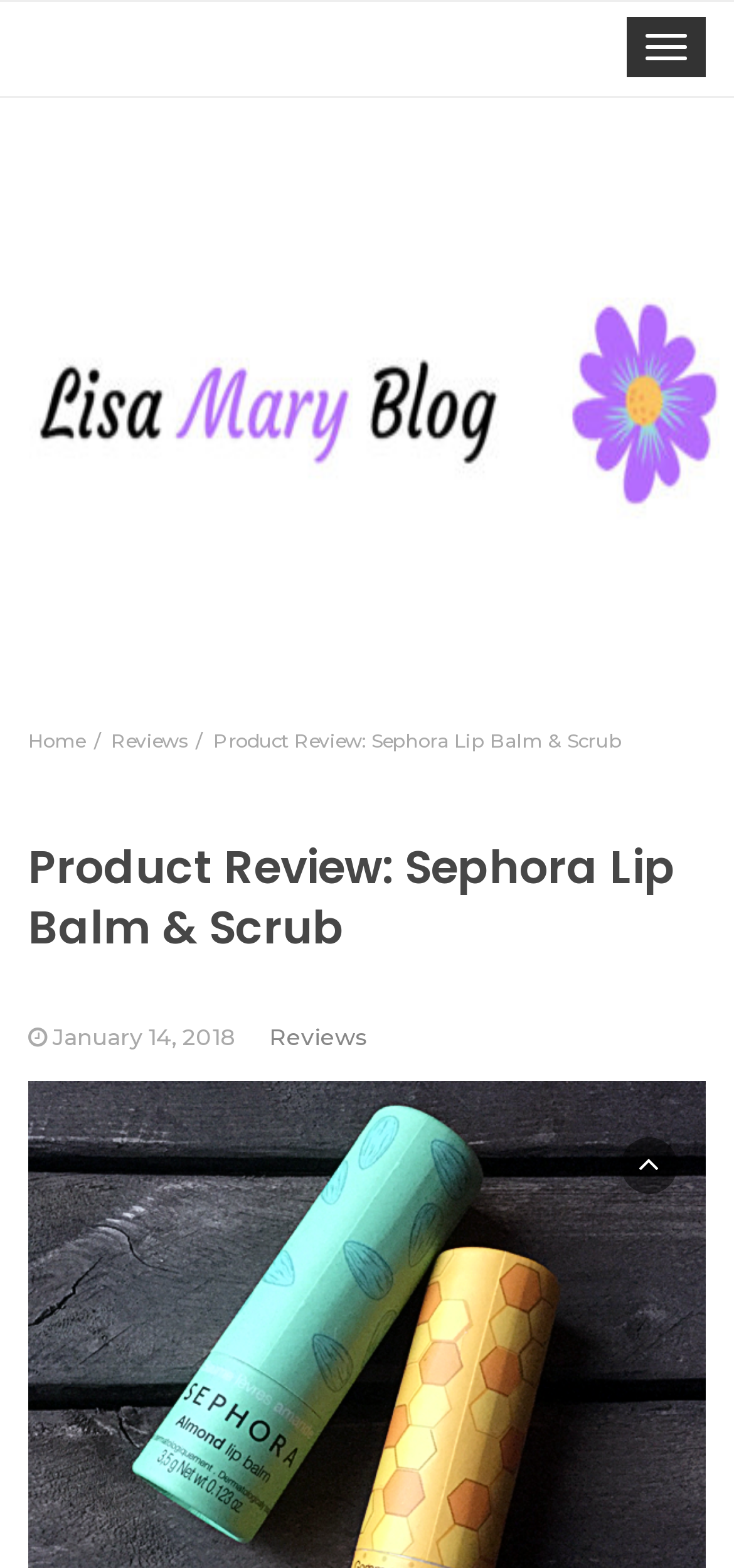Highlight the bounding box of the UI element that corresponds to this description: "Toggle navigation".

[0.854, 0.011, 0.962, 0.049]